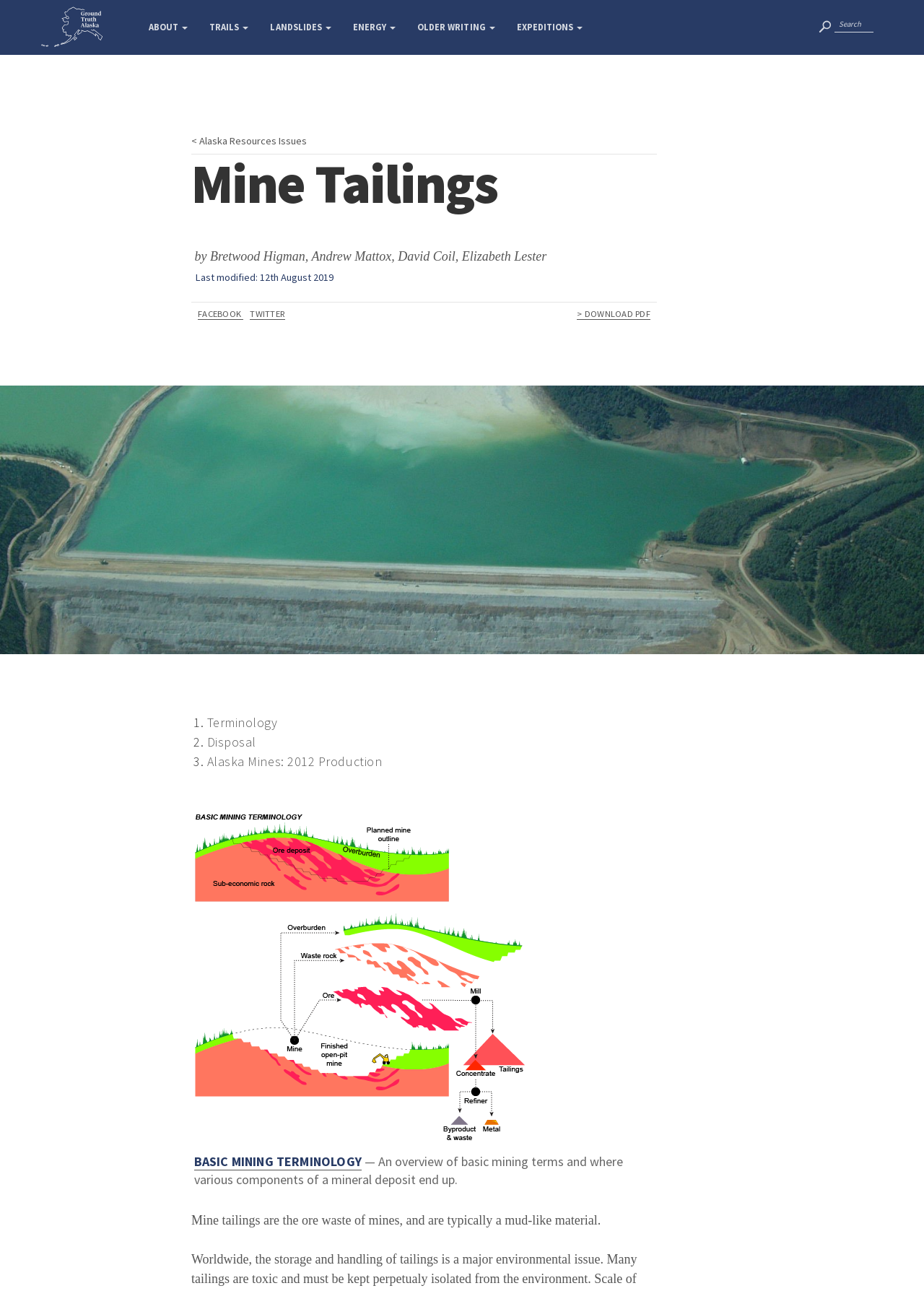Identify the bounding box coordinates of the area you need to click to perform the following instruction: "Search for something".

[0.903, 0.013, 0.945, 0.025]